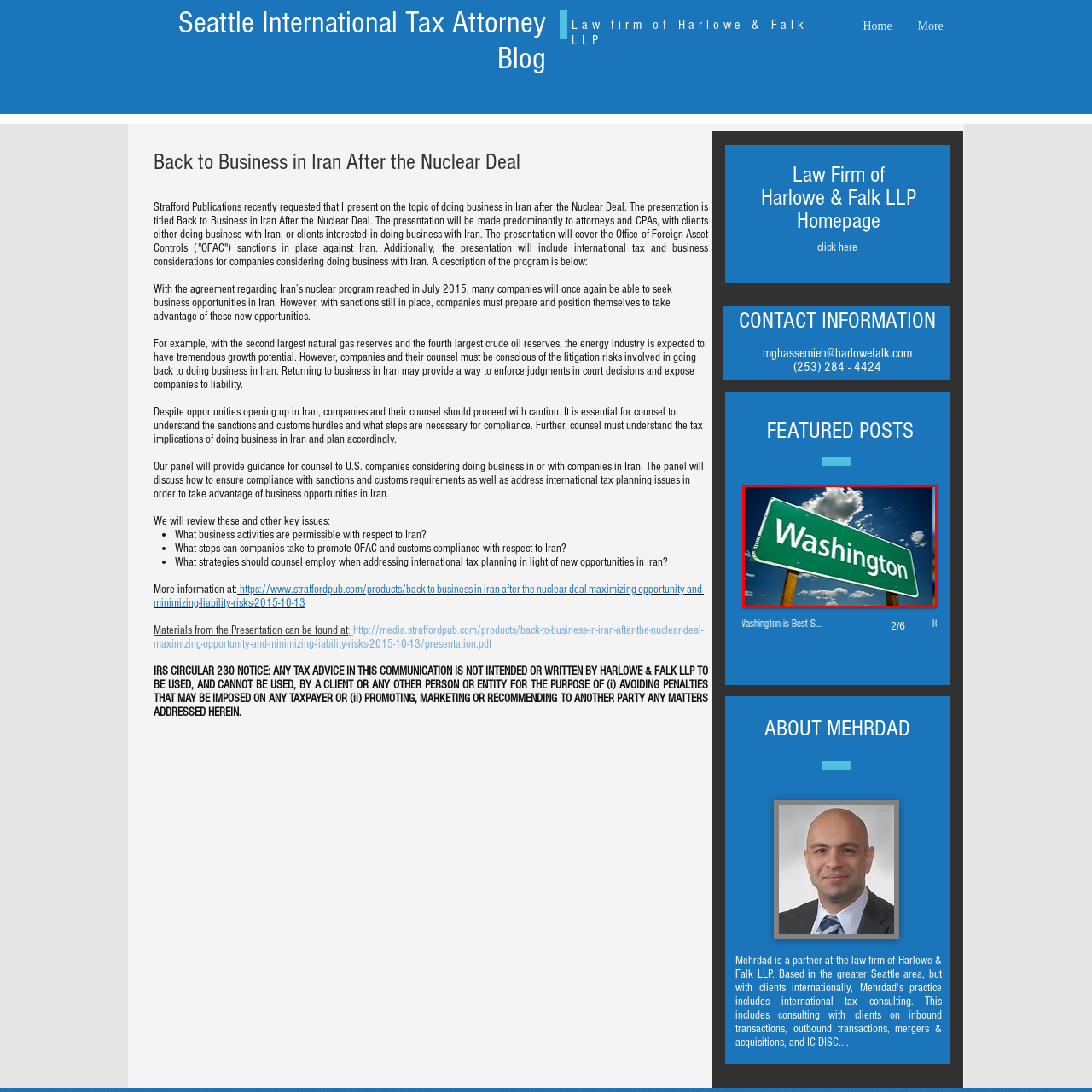Focus on the part of the image that is marked with a yellow outline and respond in detail to the following inquiry based on what you observe: 
What is the background of the image?

According to the caption, the road sign is set against a 'backdrop of a bright blue sky dotted with fluffy white clouds', indicating that the background of the image is a clear and sunny day with a blue sky.